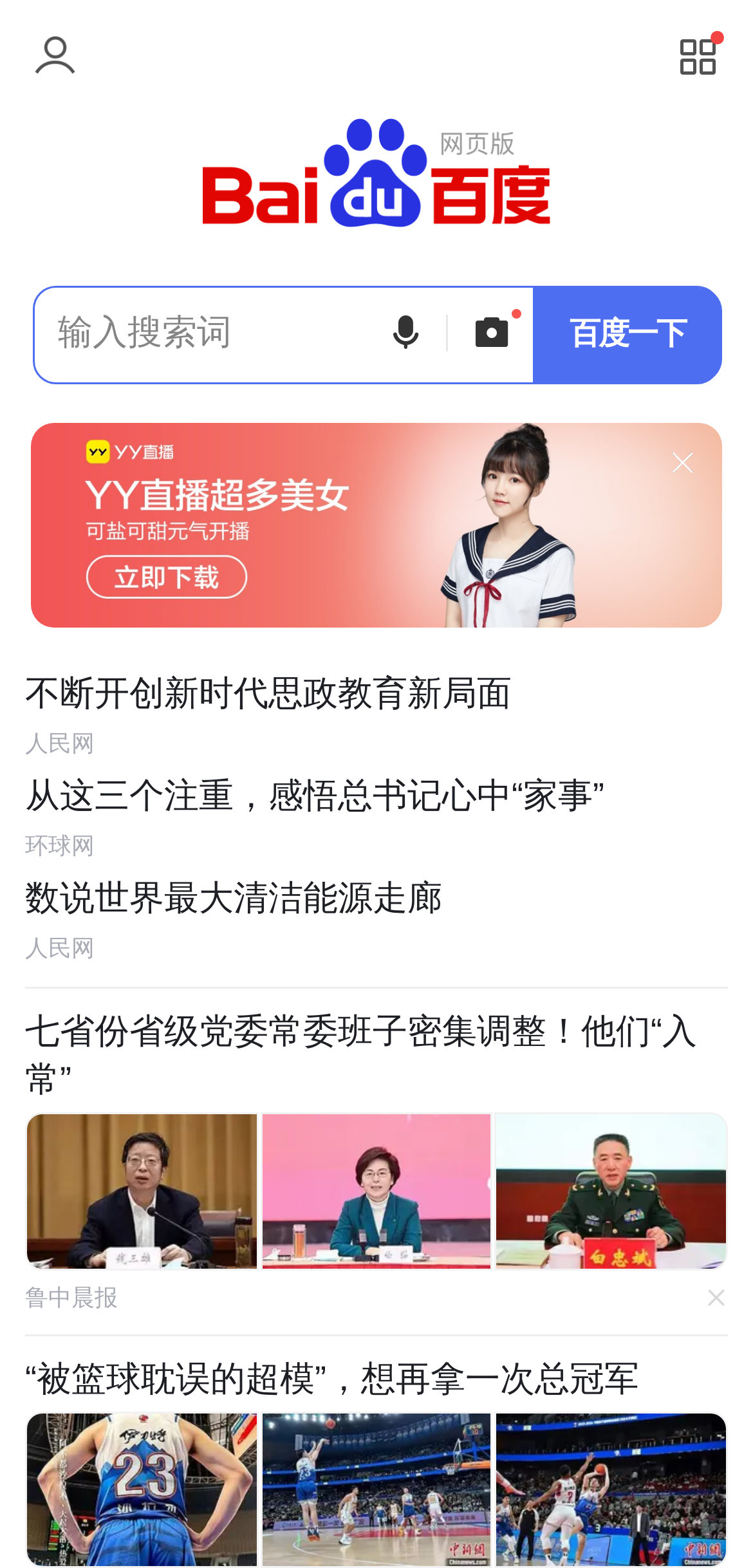What is the text of the first link in the first article? Examine the screenshot and reply using just one word or a brief phrase.

不断开创新时代思政教育新局面 人民网